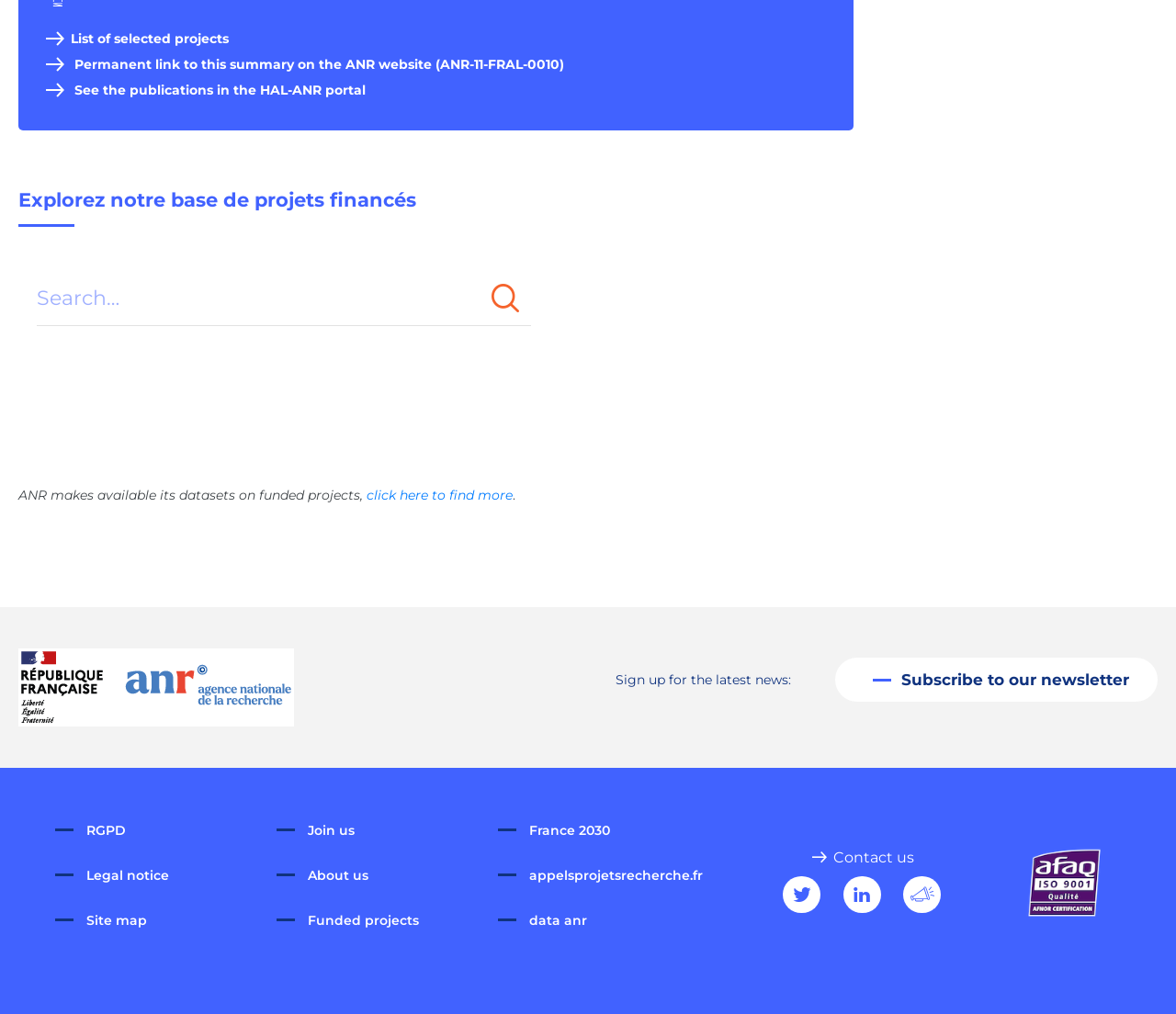Please give a succinct answer to the question in one word or phrase:
How many links are present on this webpage?

Multiple